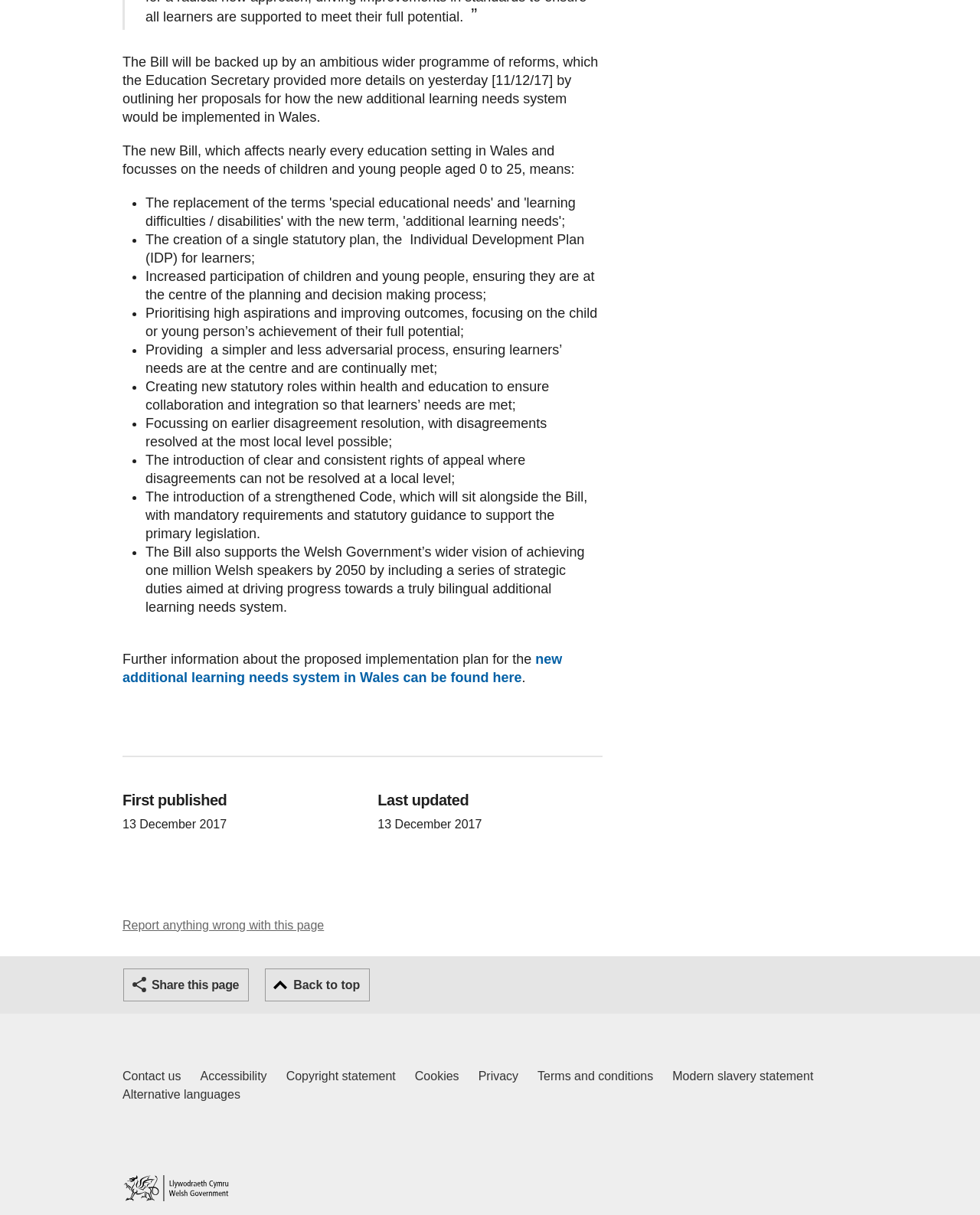Determine the bounding box coordinates of the element that should be clicked to execute the following command: "Click the 'Report anything wrong with this page' link".

[0.125, 0.756, 0.331, 0.767]